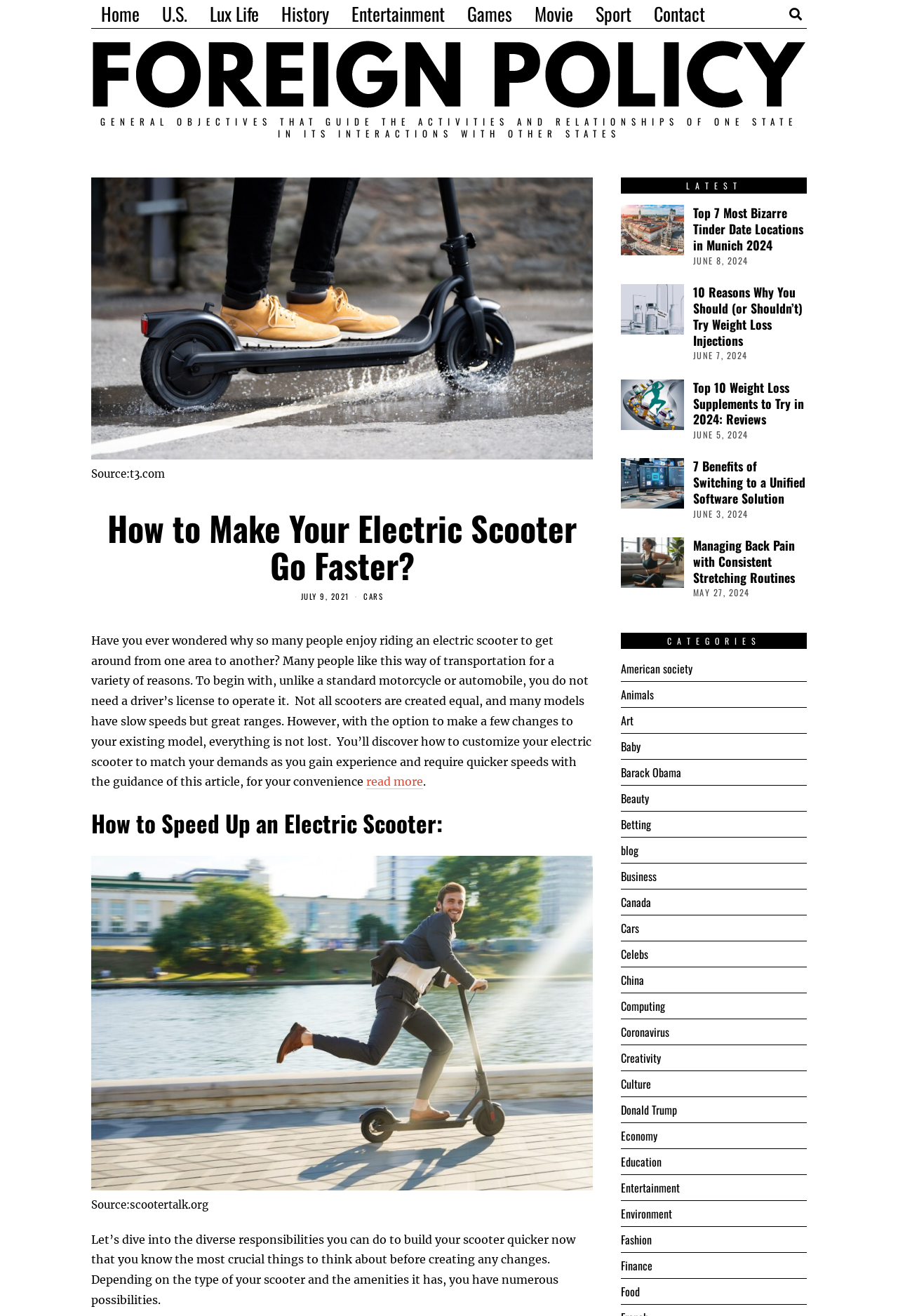Generate the main heading text from the webpage.

How to Make Your Electric Scooter Go Faster?